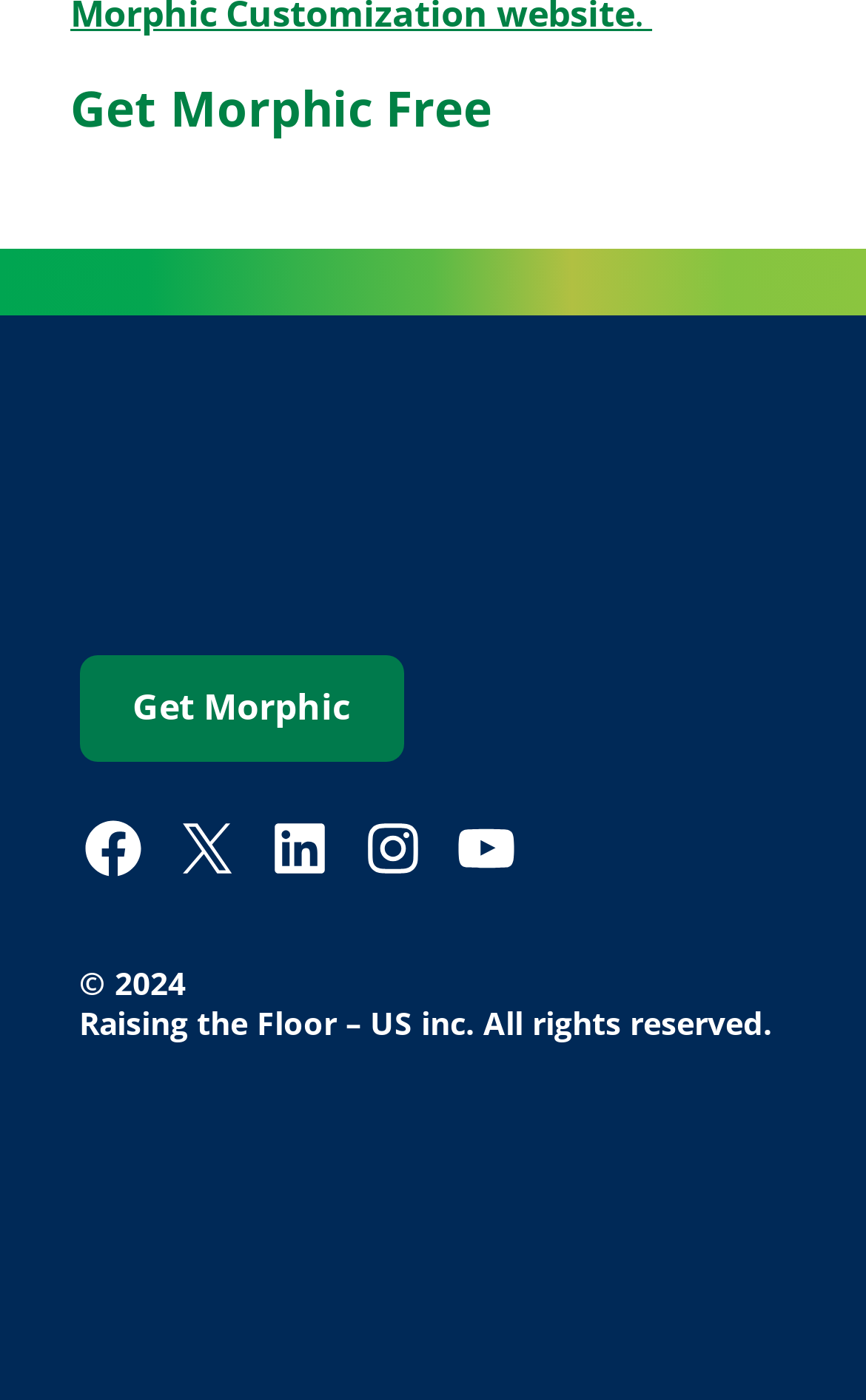What is the year of copyright?
Using the details shown in the screenshot, provide a comprehensive answer to the question.

I looked at the footer section of the webpage and found a heading element with the text '© 2024'. This indicates that the year of copyright is 2024.